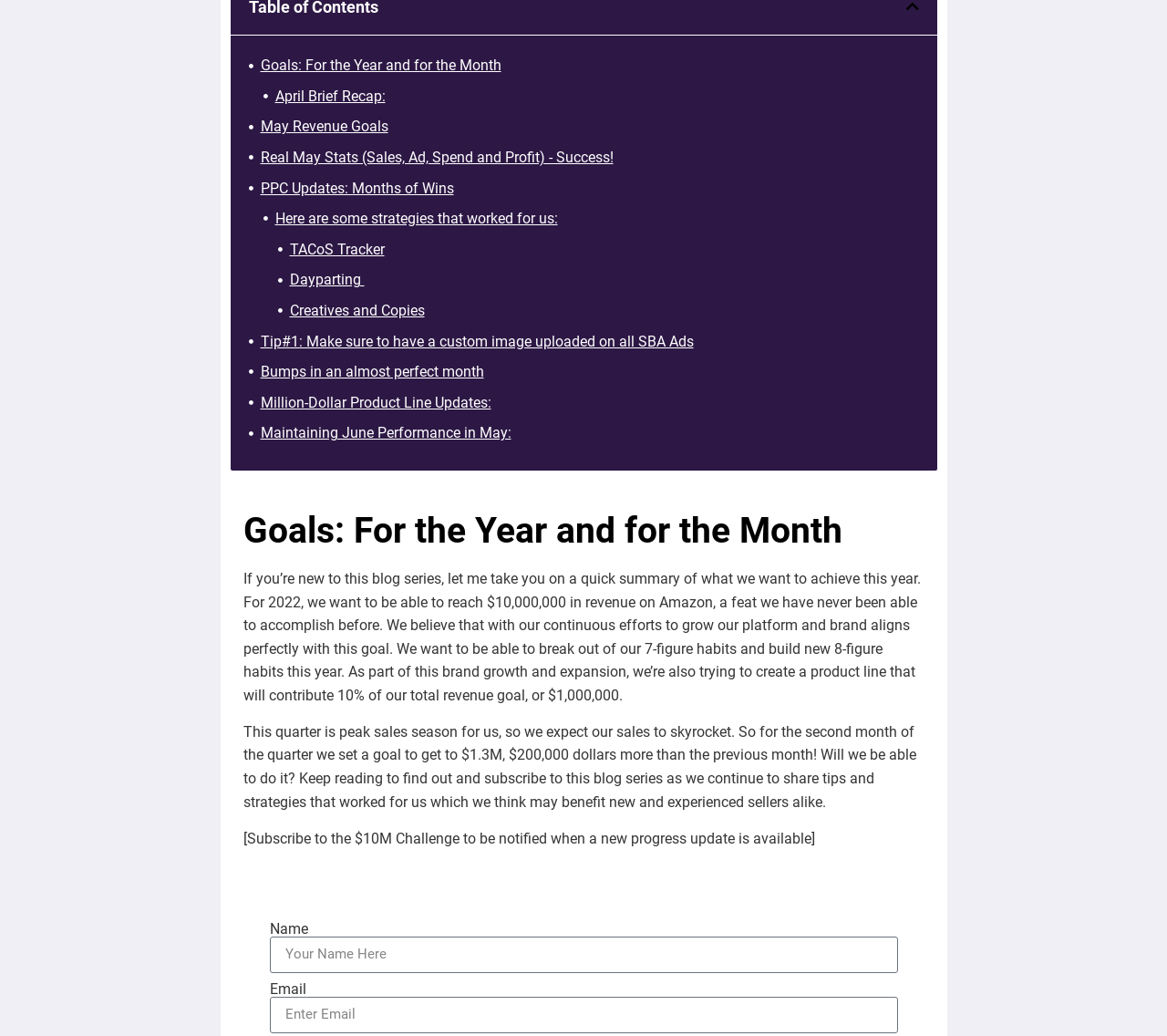From the screenshot, find the bounding box of the UI element matching this description: "TACoS Tracker". Supply the bounding box coordinates in the form [left, top, right, bottom], each a float between 0 and 1.

[0.248, 0.23, 0.329, 0.252]